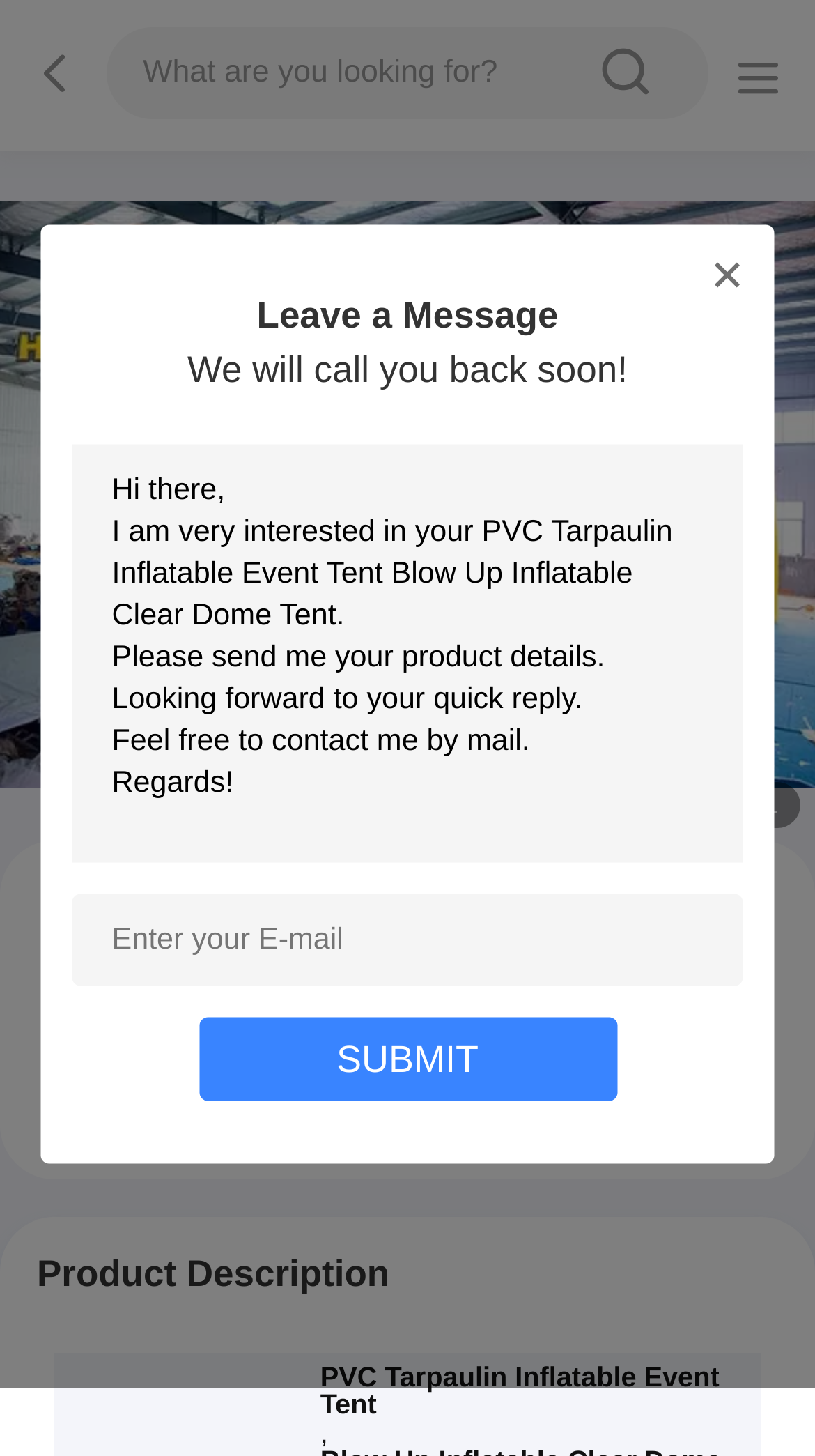What is the minimum order quantity?
Please provide a full and detailed response to the question.

I found the answer by looking at the product details section, where it says 'MOQ：1 pcs', which stands for Minimum Order Quantity.